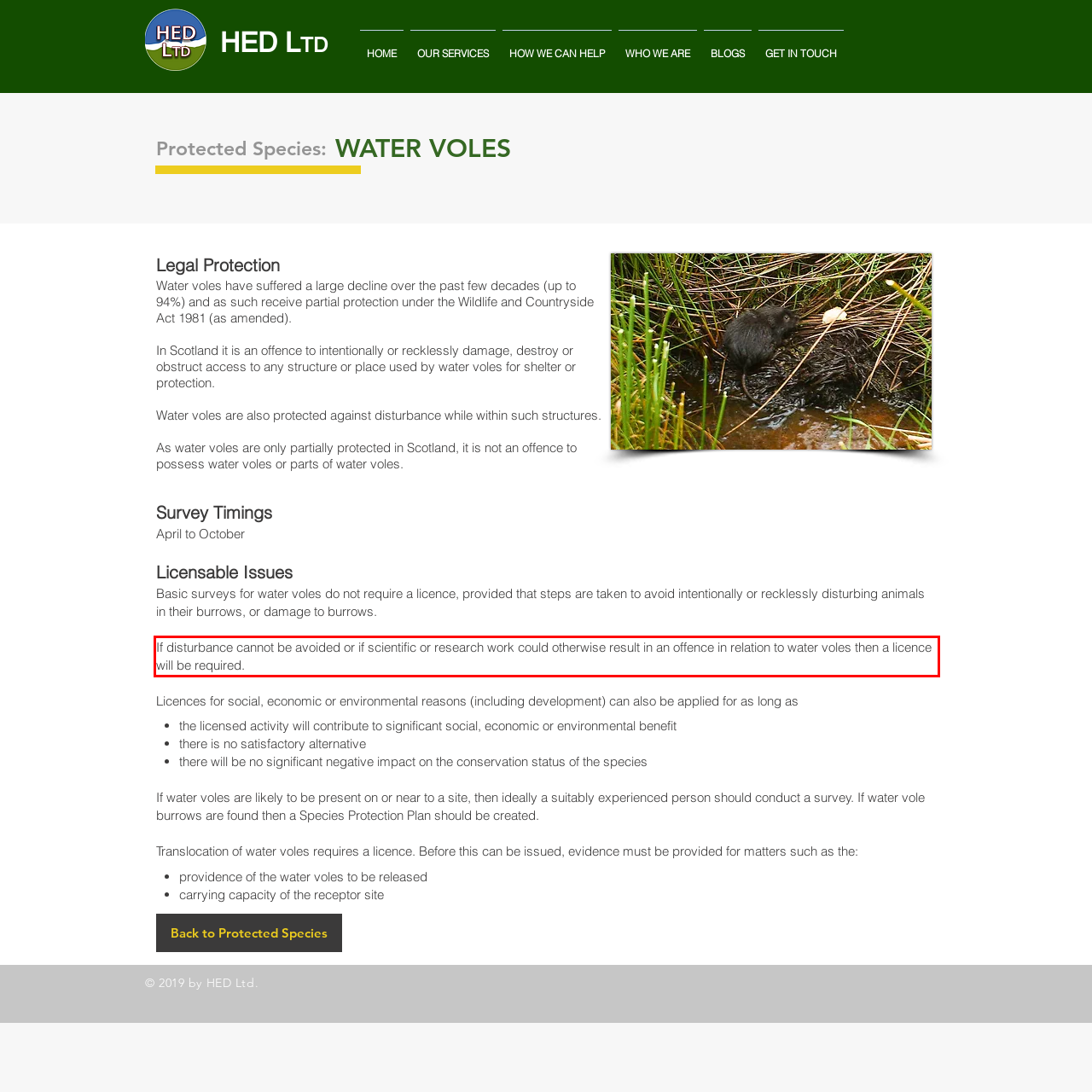Within the screenshot of the webpage, locate the red bounding box and use OCR to identify and provide the text content inside it.

If disturbance cannot be avoided or if scientific or research work could otherwise result in an offence in relation to water voles then a licence will be required.